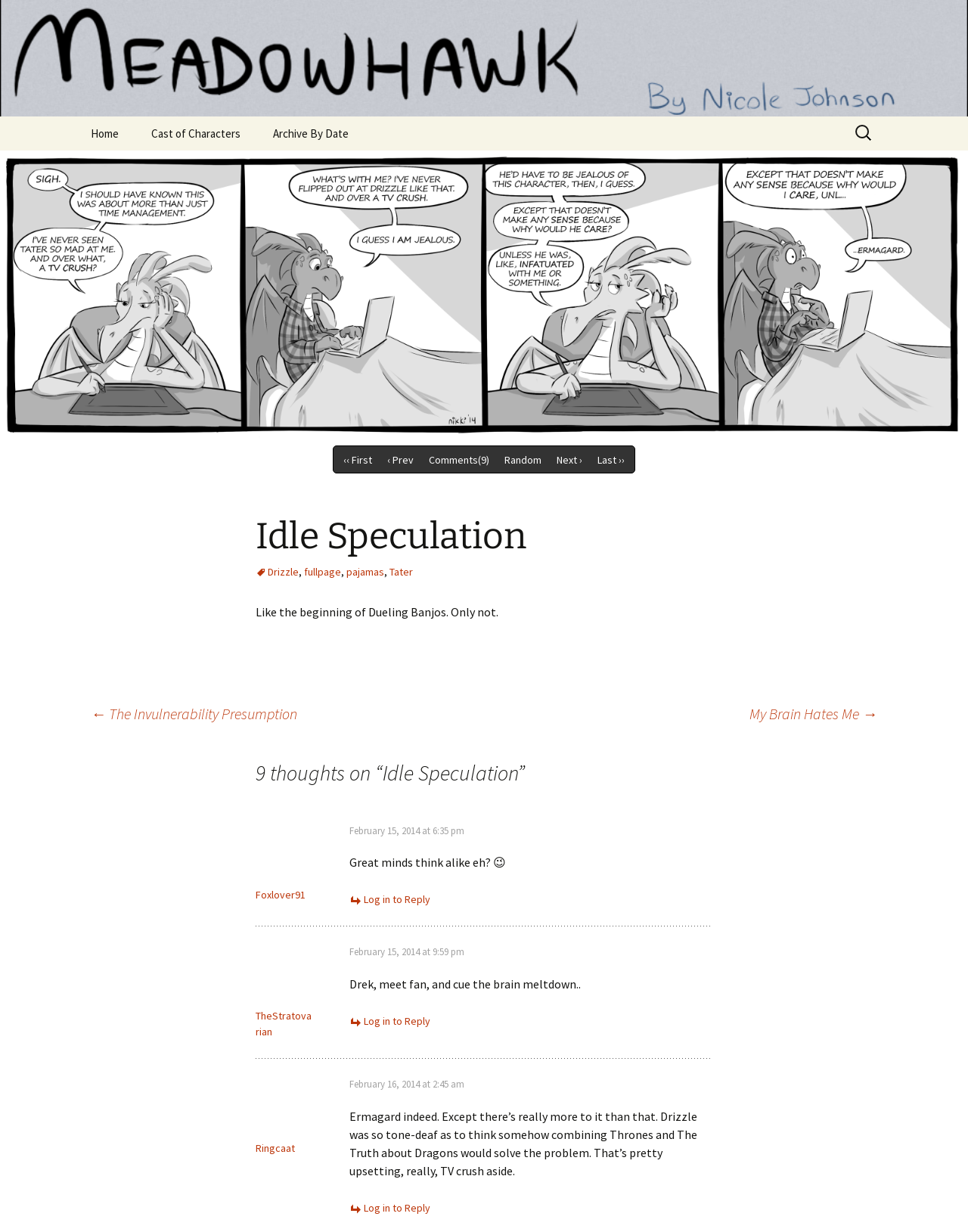For the given element description pajamas, determine the bounding box coordinates of the UI element. The coordinates should follow the format (top-left x, top-left y, bottom-right x, bottom-right y) and be within the range of 0 to 1.

[0.358, 0.458, 0.397, 0.469]